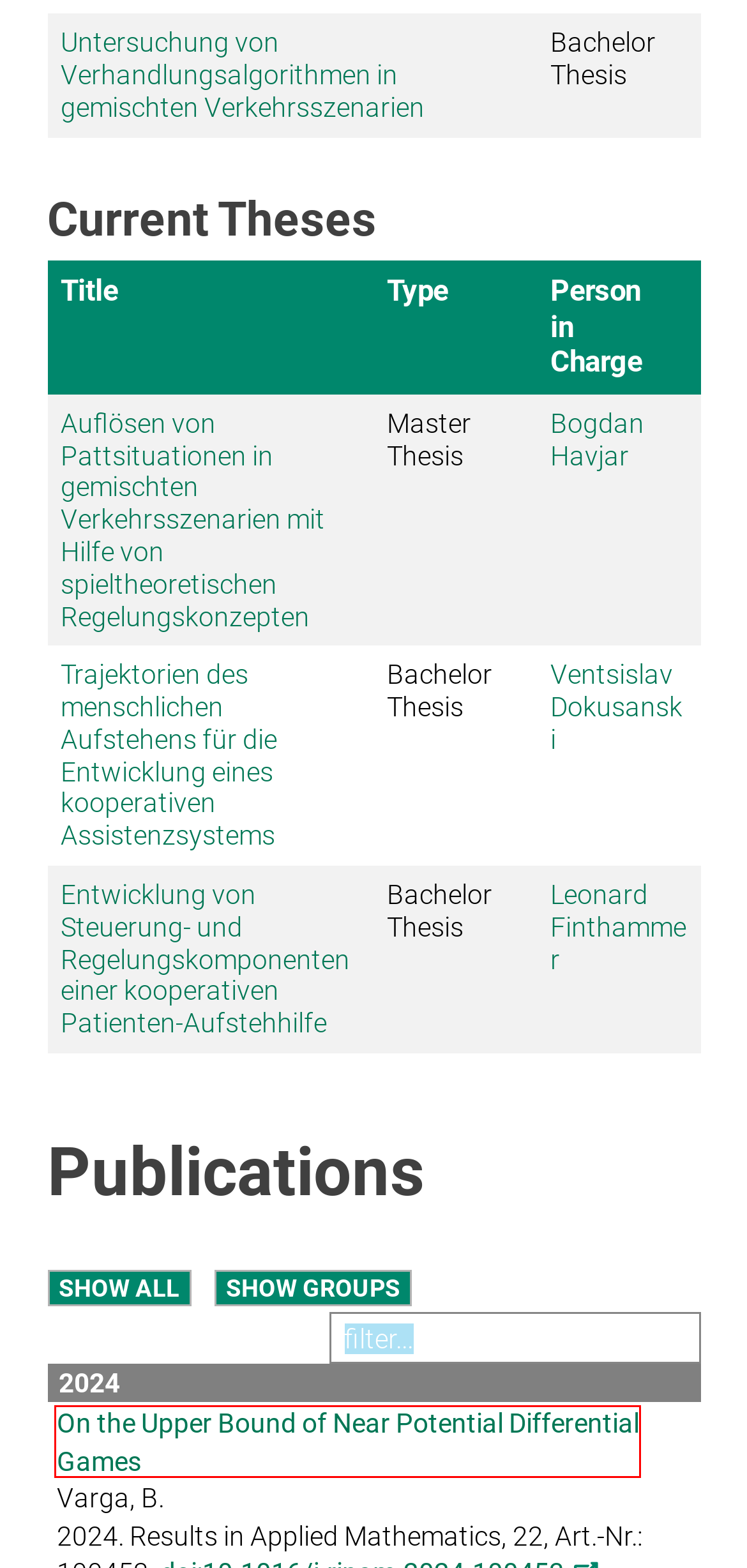A screenshot of a webpage is provided, featuring a red bounding box around a specific UI element. Identify the webpage description that most accurately reflects the new webpage after interacting with the selected element. Here are the candidates:
A. Using a Collaborative Robotic Arm as Human-Machine Interface: ...
B. Limited Information Shared Control: A Potential Game Approach
C. KIT - KIT - Web Accessibility
D. KIT - Karlsruhe Institute of Technology
E. On the Upper Bound of Near Potential Differential Games
F. Personalized Design and Experimental Validation of a Limited I...
G. Validation of Cooperative Shared-Control Concepts for Large Ve...
H. Model predictive control and trajectory optimization of large ...

E